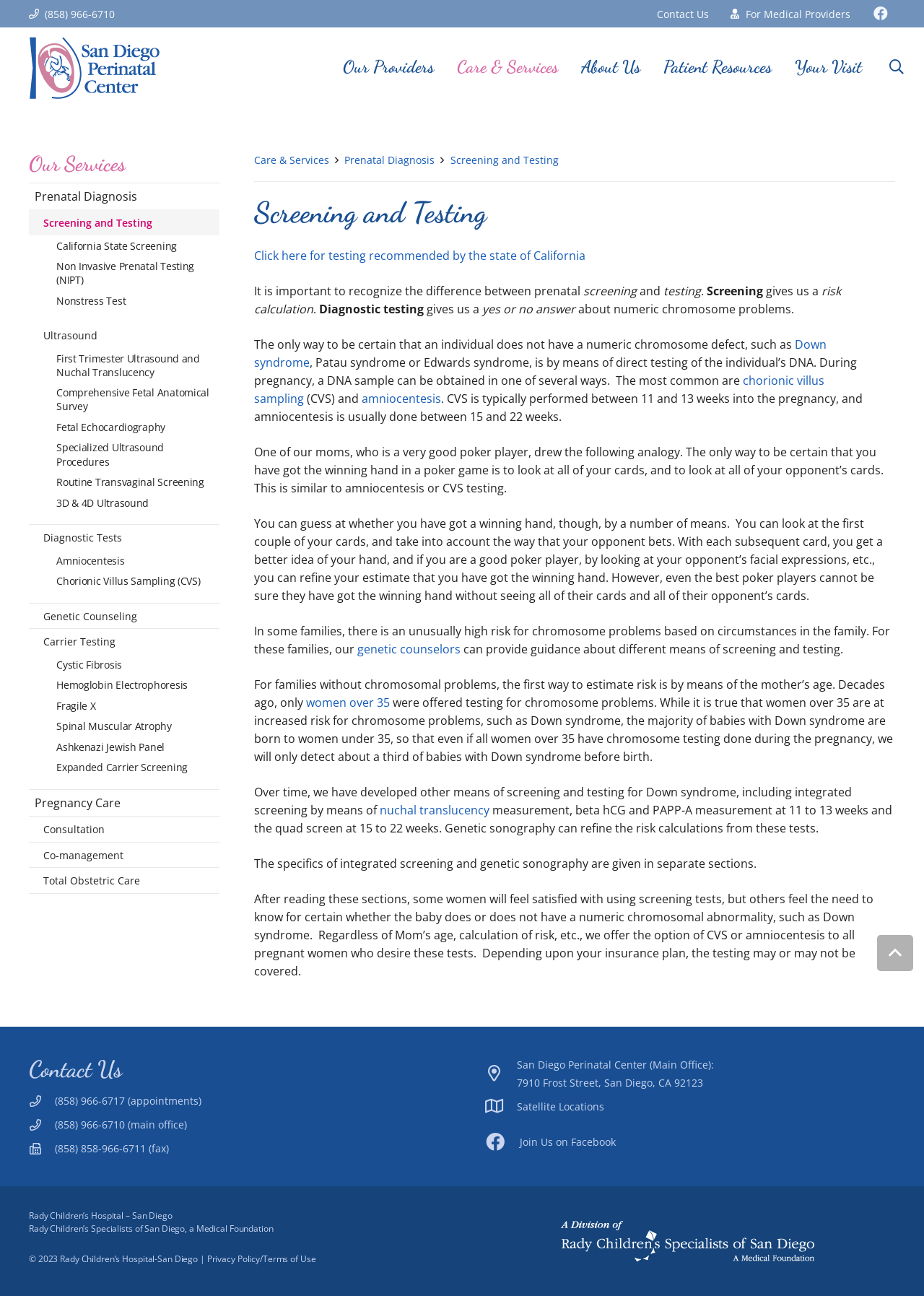Please identify the coordinates of the bounding box for the clickable region that will accomplish this instruction: "Click Contact Us".

[0.711, 0.005, 0.767, 0.016]